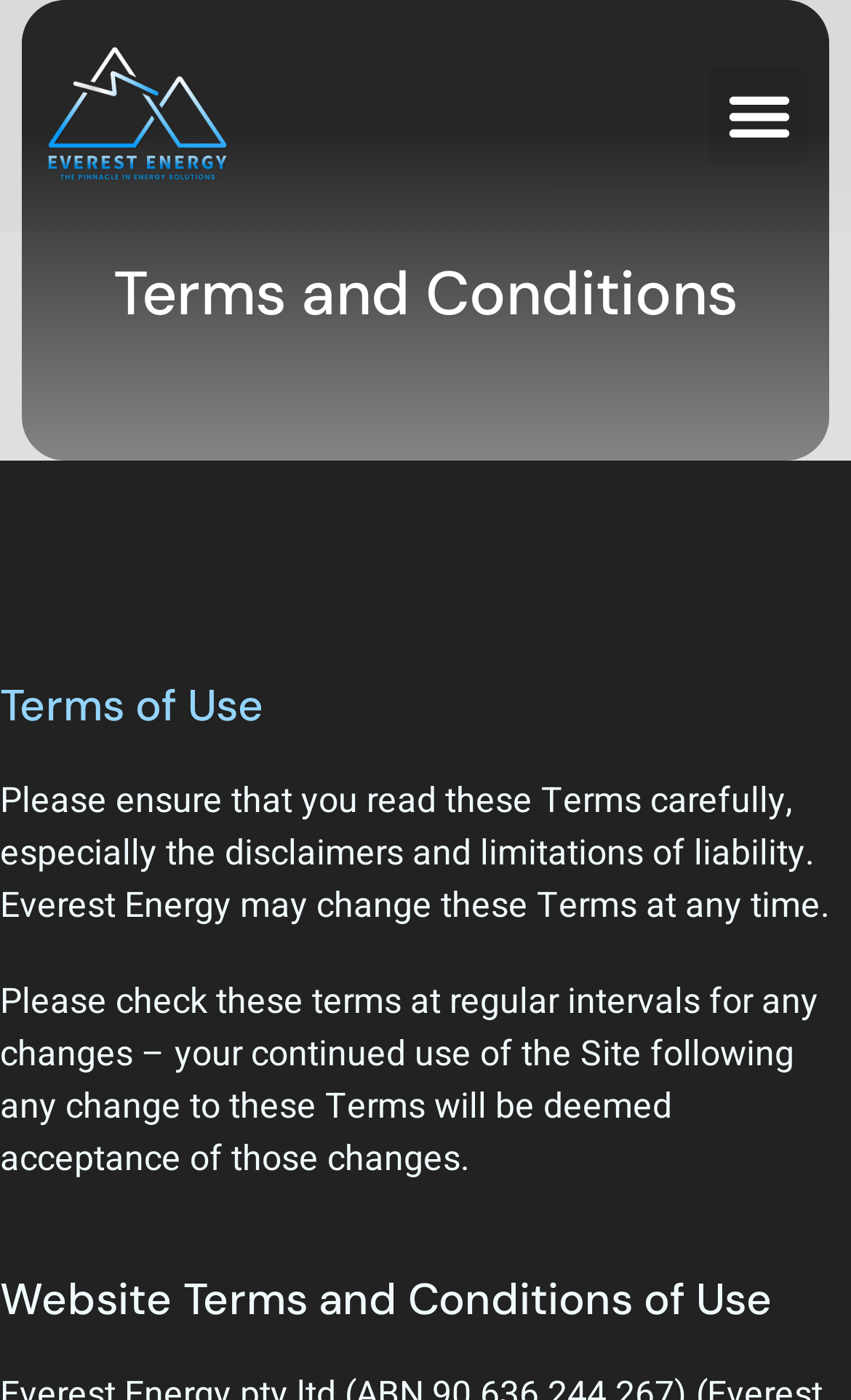Extract the primary heading text from the webpage.

Terms and Conditions